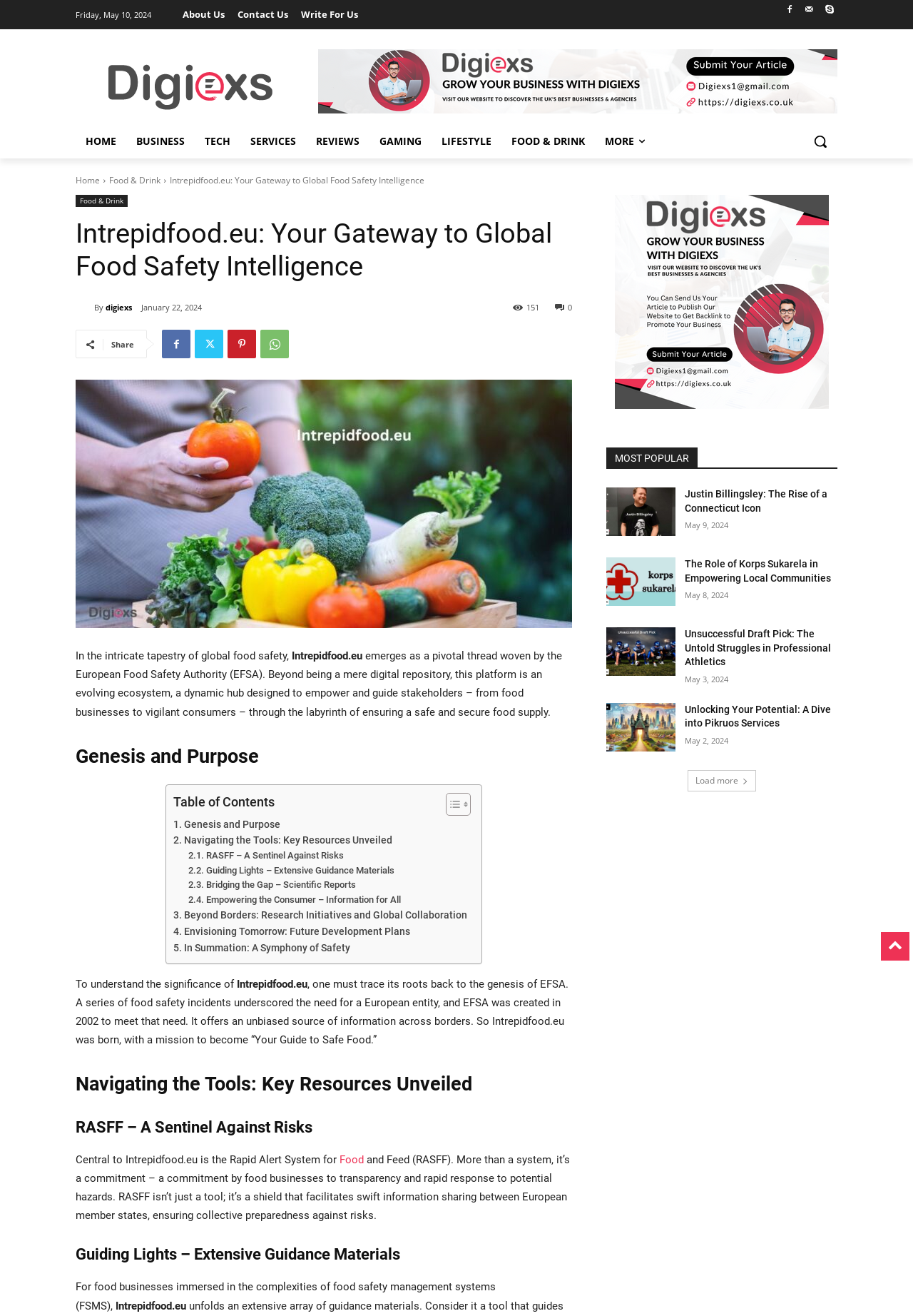Find the bounding box coordinates corresponding to the UI element with the description: "Home". The coordinates should be formatted as [left, top, right, bottom], with values as floats between 0 and 1.

[0.083, 0.094, 0.138, 0.12]